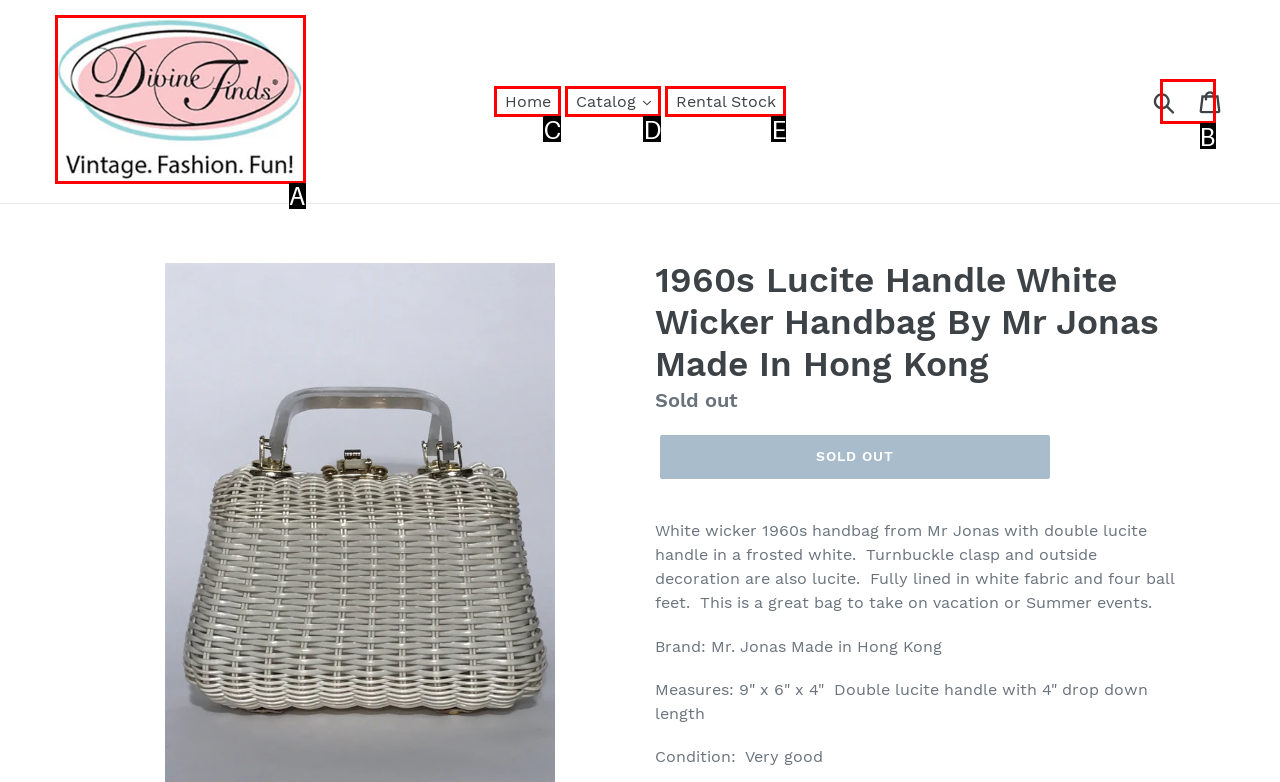With the provided description: parent_node: Submit aria-label="Search" name="q" placeholder="Search", select the most suitable HTML element. Respond with the letter of the selected option.

B